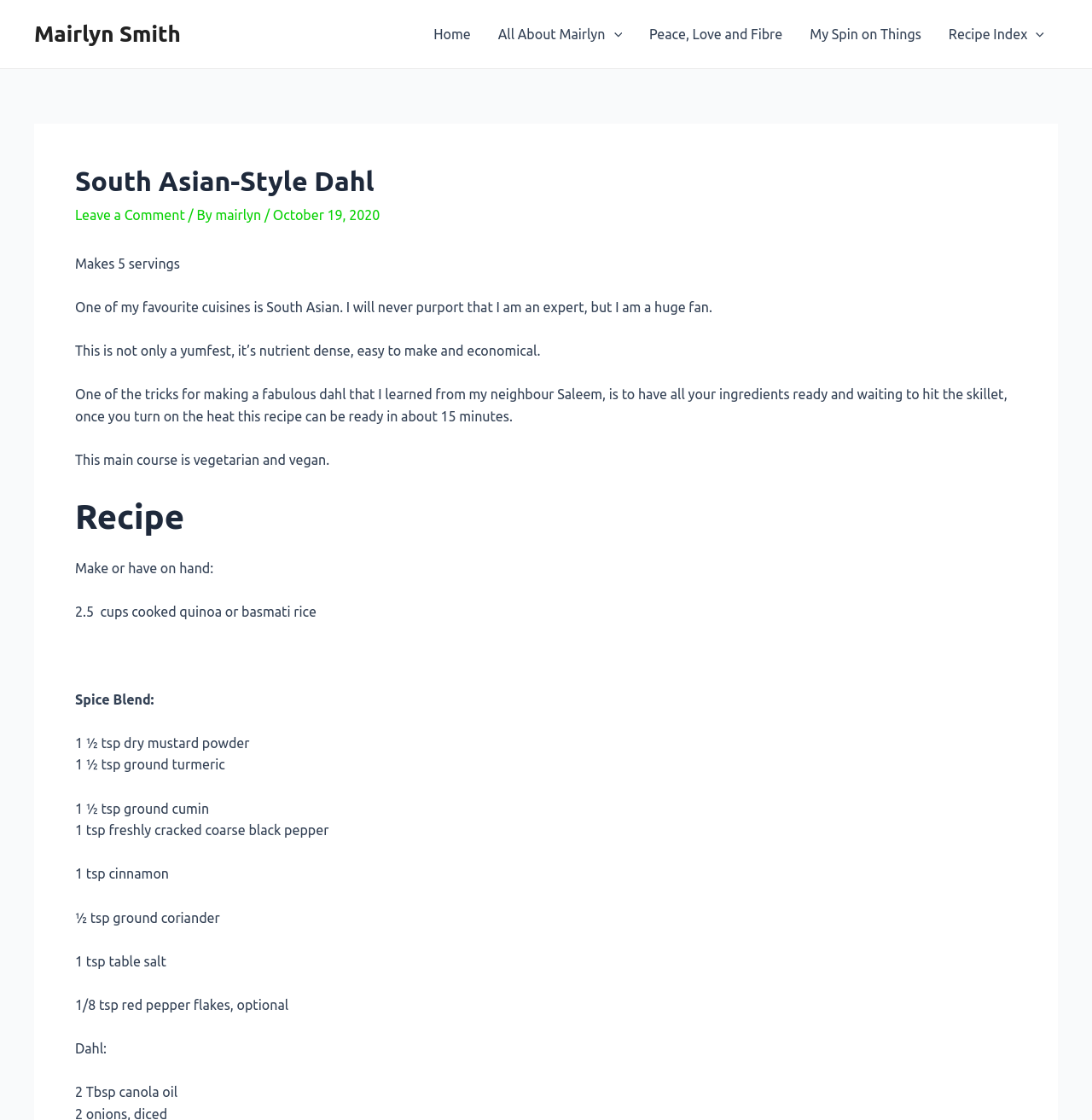Using the details in the image, give a detailed response to the question below:
How many servings does this recipe make?

The recipe makes 5 servings, which is mentioned in the text 'Makes 5 servings' below the heading.